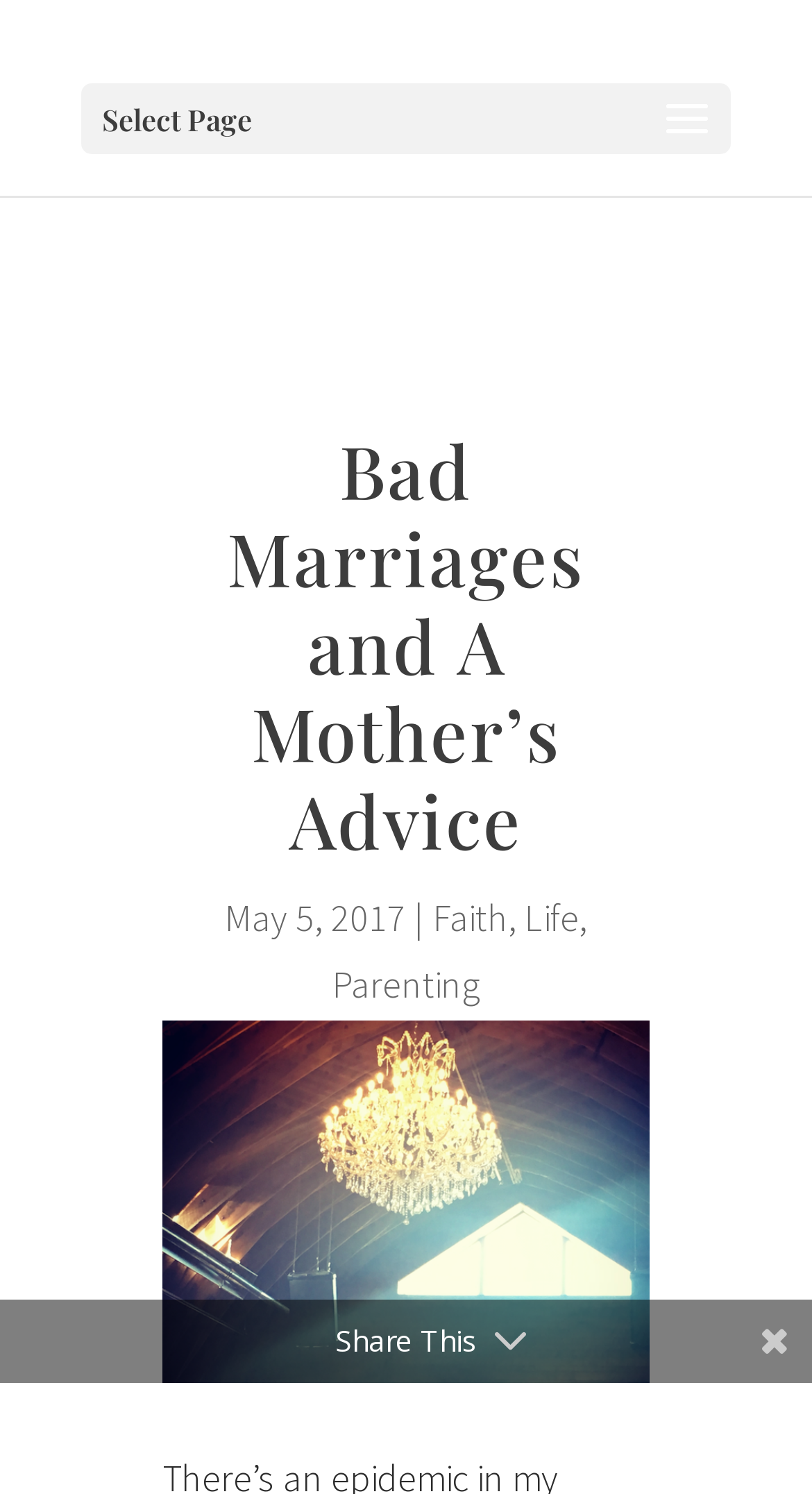Give a full account of the webpage's elements and their arrangement.

The webpage appears to be a blog post or article titled "An Open Letter to My Son Who's Getting Married - Brenda Yoder LMHC". At the top left of the page, there is a dropdown menu labeled "Select Page". Below this, a prominent heading reads "Bad Marriages and A Mother’s Advice", which takes up a significant portion of the page's width. 

To the right of the heading, there is a date "May 5, 2017", followed by a vertical line, and then three category links: "Faith", "Life", and "Parenting", separated by commas. 

Below the heading and category links, there is a large image that spans the width of the page. 

At the bottom of the page, there is a call-to-action button labeled "Share This", positioned near the center of the page.